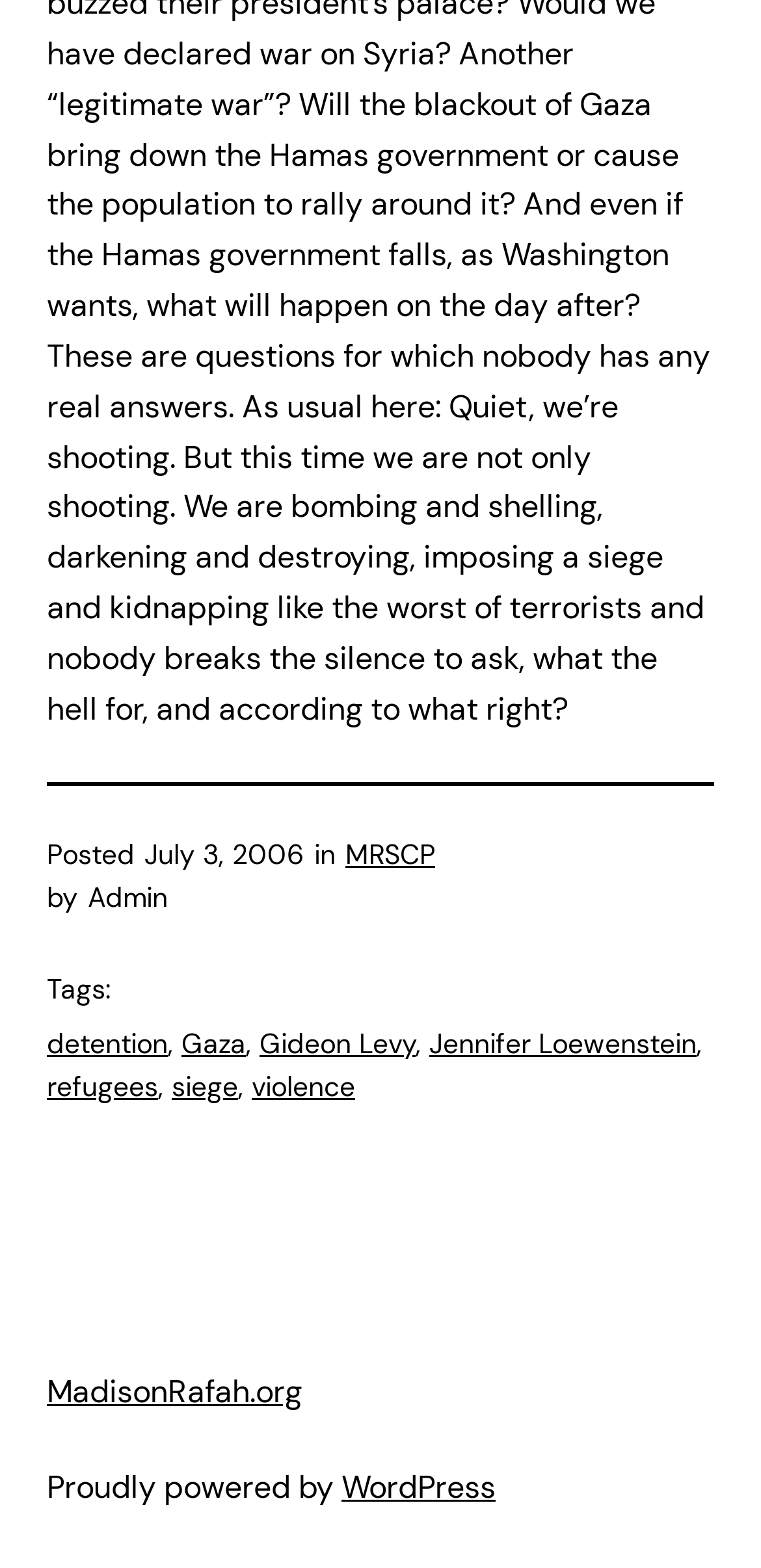What is the platform used to power the website?
Kindly offer a comprehensive and detailed response to the question.

I found the platform used to power the website by looking at the text 'Proudly powered by' followed by a link containing the text 'WordPress'.